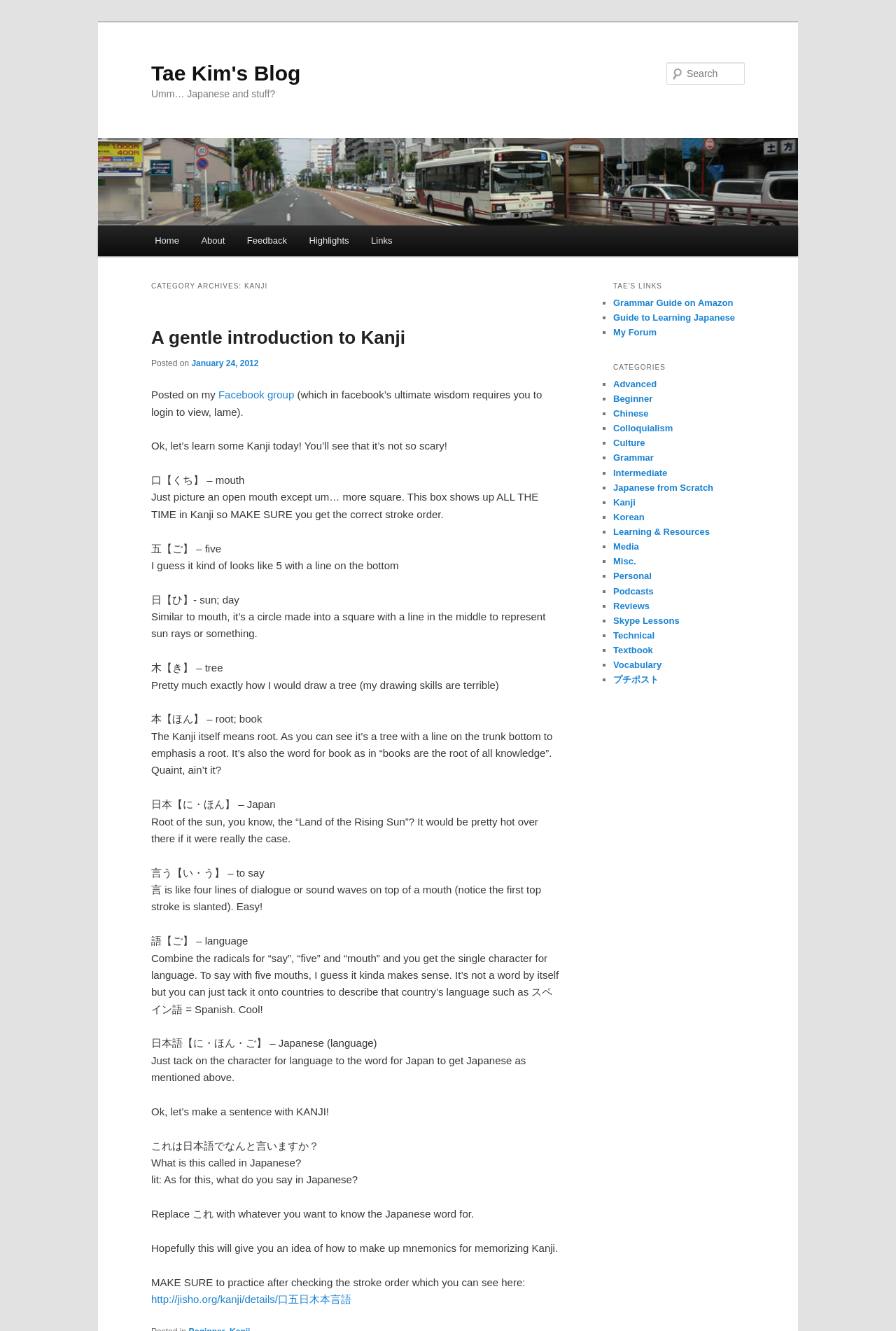Find the bounding box coordinates of the area that needs to be clicked in order to achieve the following instruction: "Search for something". The coordinates should be specified as four float numbers between 0 and 1, i.e., [left, top, right, bottom].

[0.744, 0.047, 0.831, 0.064]